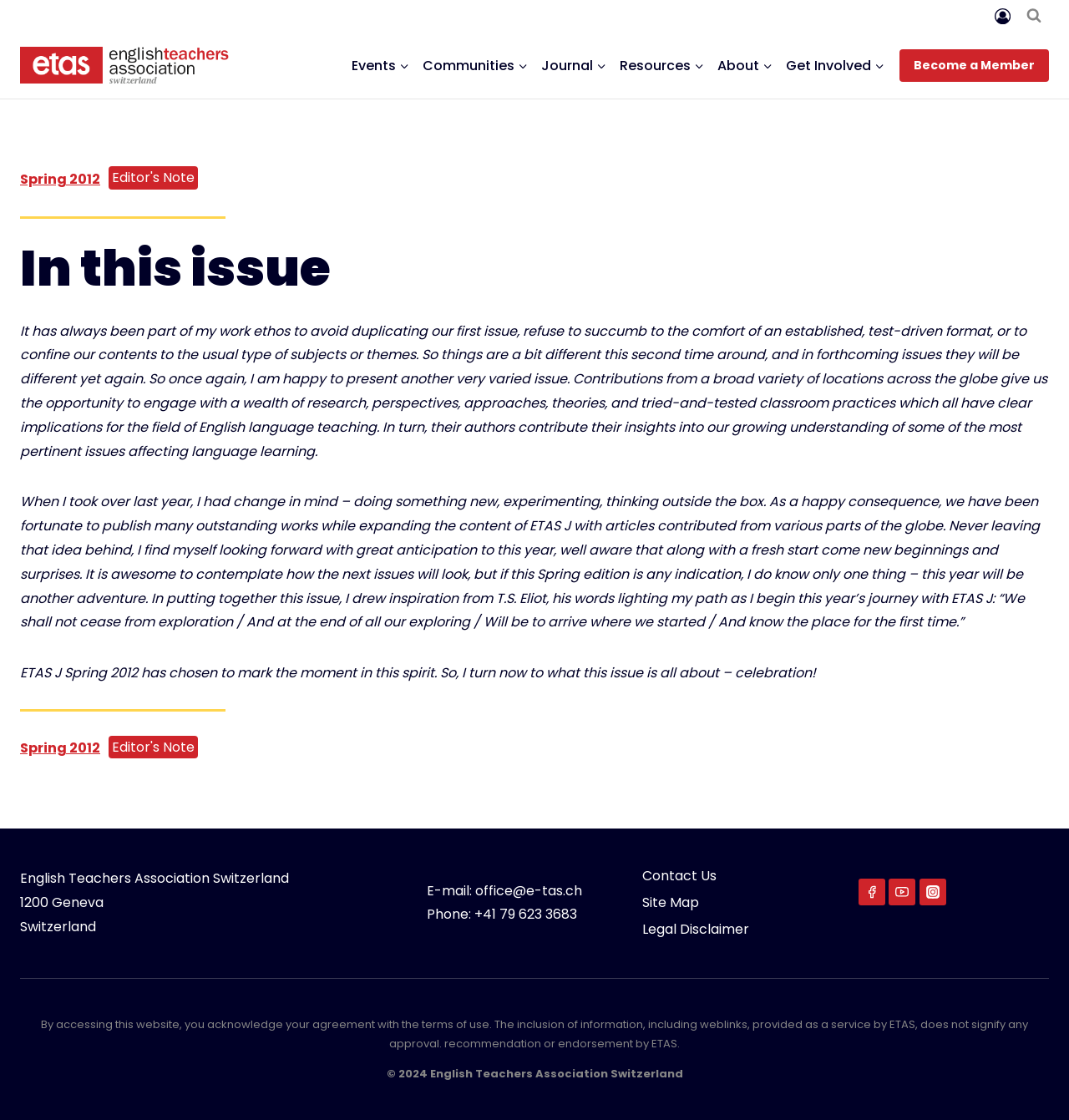Give a one-word or phrase response to the following question: What is the purpose of the 'Scroll to top' button?

To scroll back to the top of the page